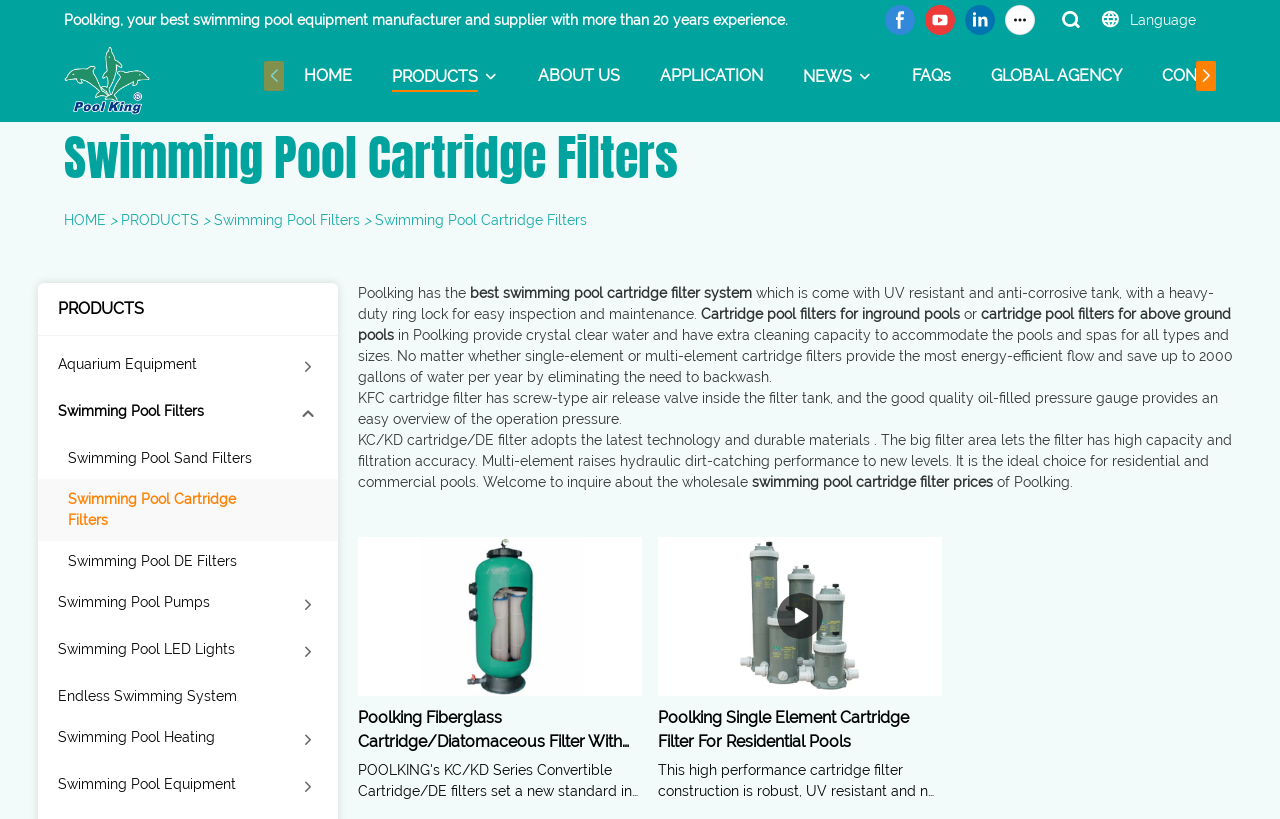What is the company name of the swimming pool equipment manufacturer?
Please provide a comprehensive and detailed answer to the question.

The company name can be found in the top-left corner of the webpage, where it says 'Poolking, your best swimming pool equipment manufacturer and supplier with more than 20 years experience.'